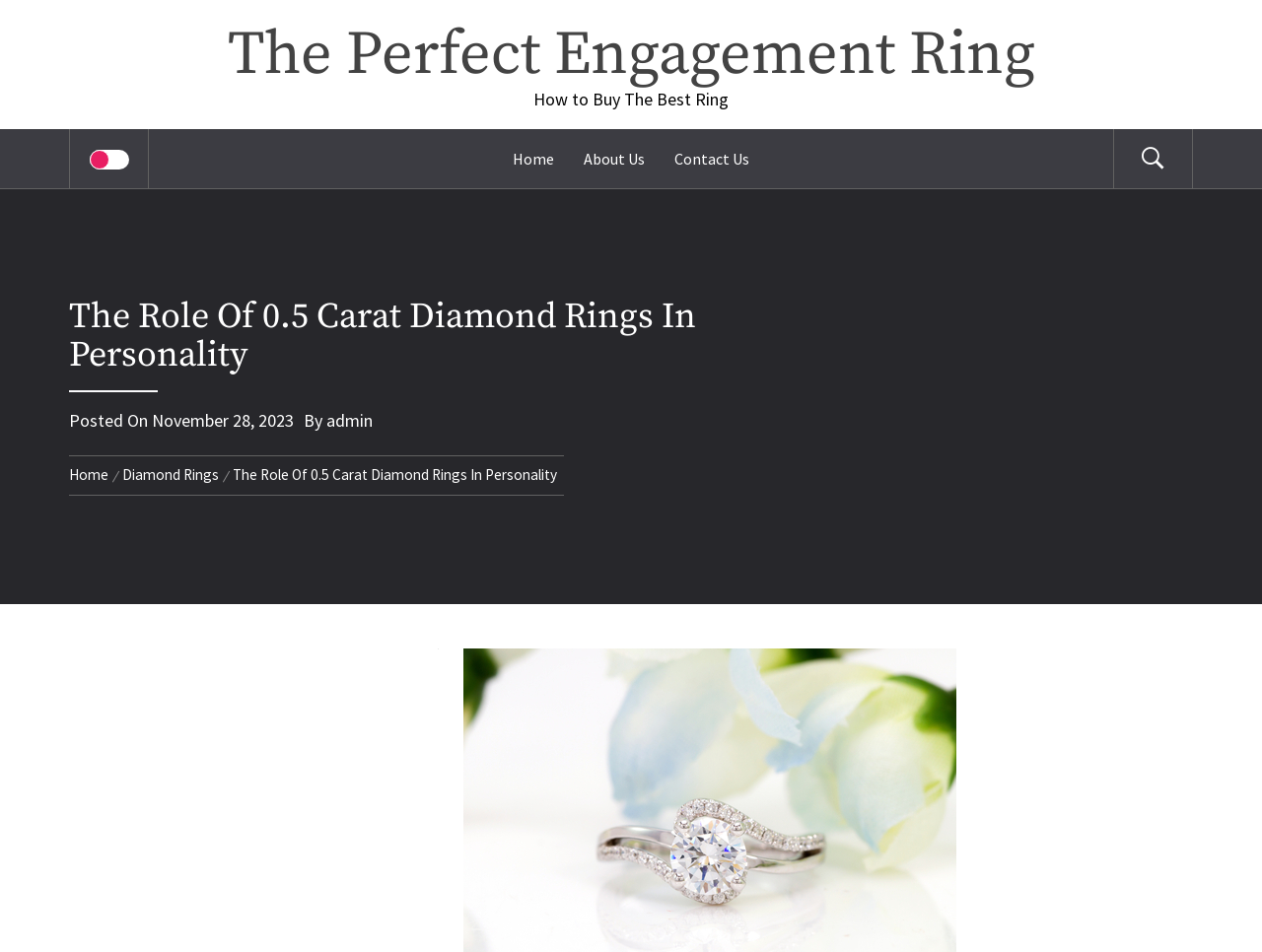Please determine the bounding box coordinates for the element with the description: "Home".

[0.395, 0.135, 0.451, 0.198]